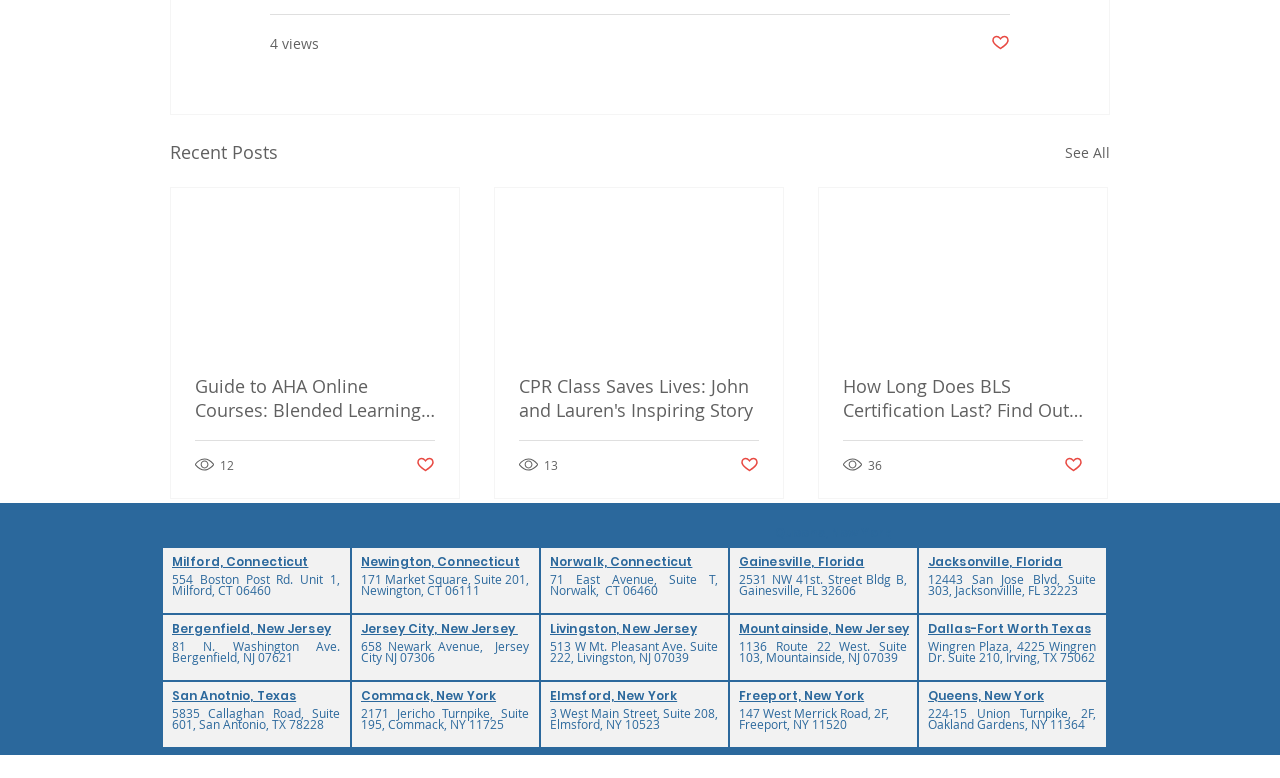Identify the bounding box coordinates of the clickable region required to complete the instruction: "View the 'Recent Posts'". The coordinates should be given as four float numbers within the range of 0 and 1, i.e., [left, top, right, bottom].

[0.133, 0.177, 0.217, 0.215]